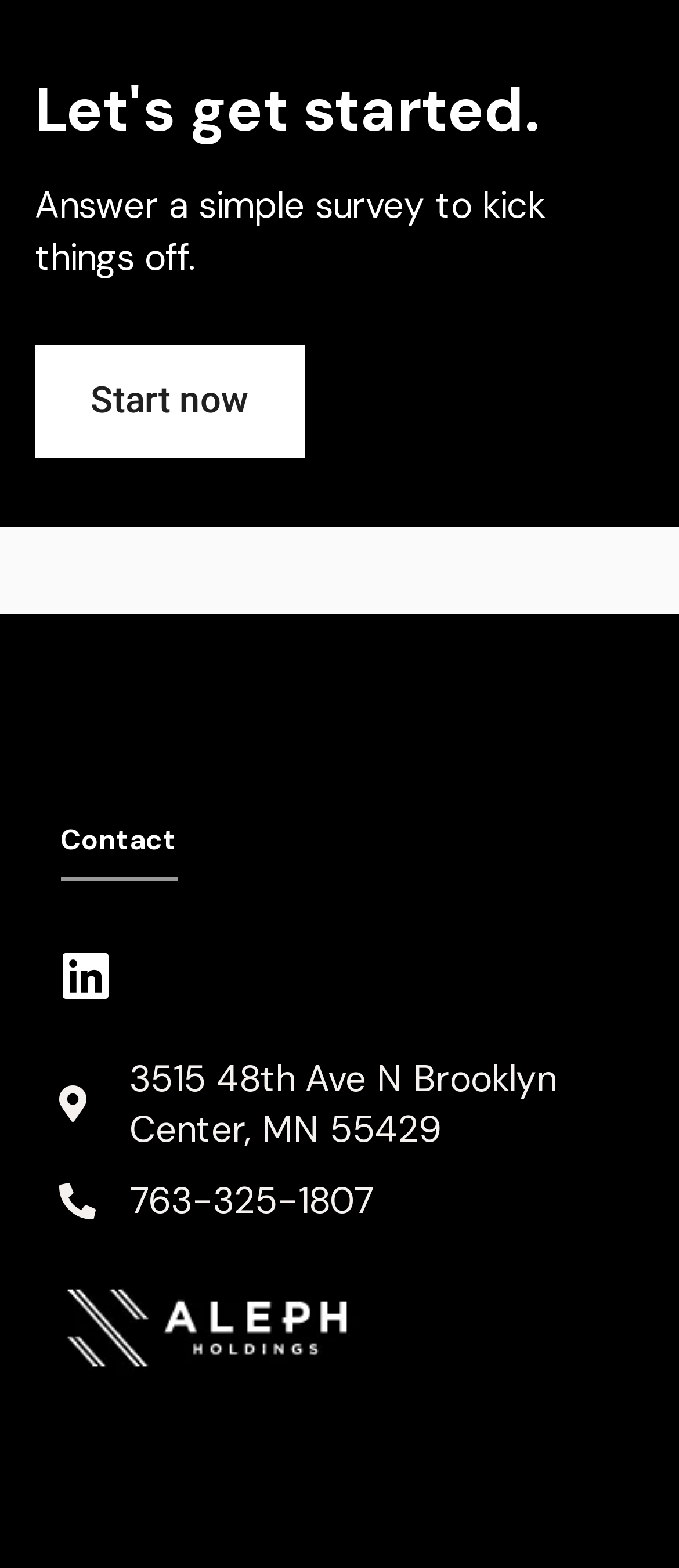How many links are there in the footer section?
Please answer the question with as much detail and depth as you can.

The footer section has links to 'Contact', 'Linkedin', an address, a phone number, and an empty link, which makes a total of 5 links.